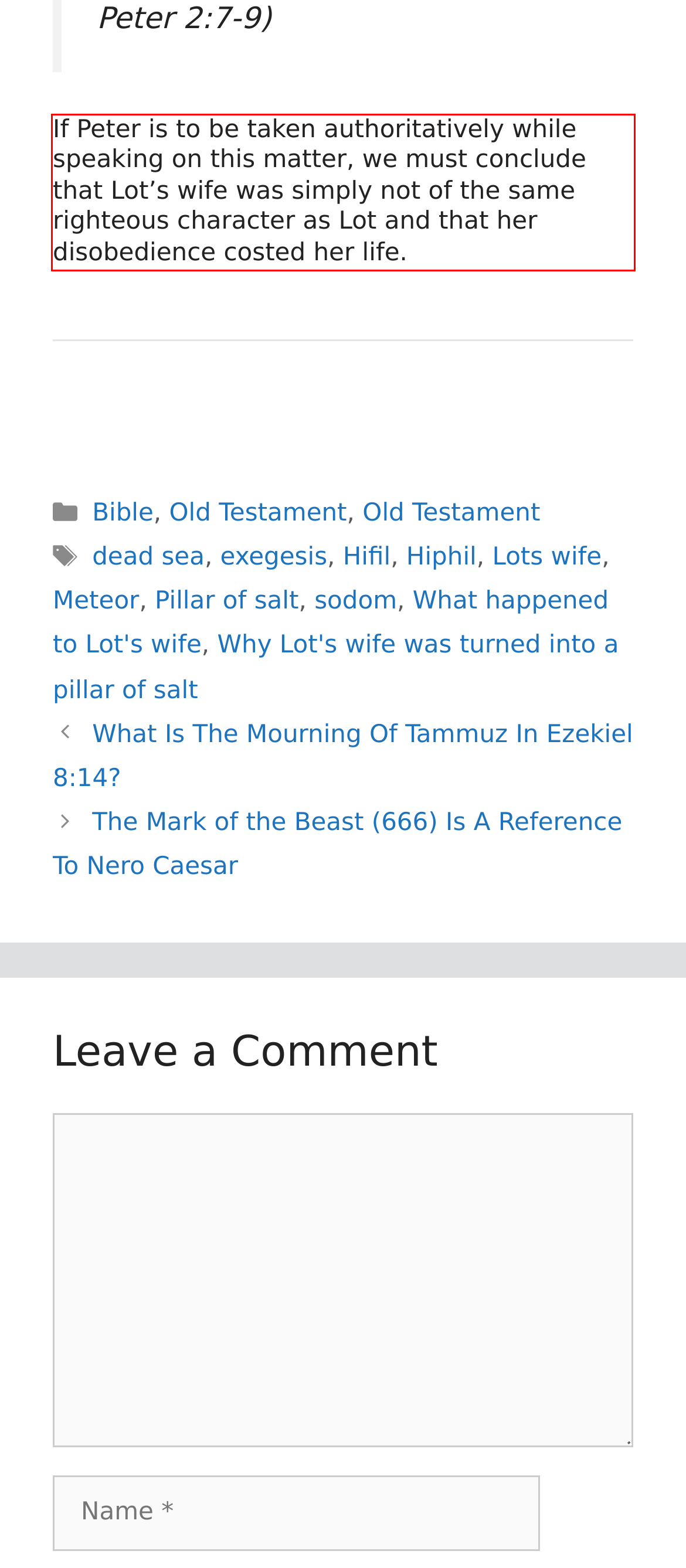Examine the webpage screenshot and use OCR to recognize and output the text within the red bounding box.

If Peter is to be taken authoritatively while speaking on this matter, we must conclude that Lot’s wife was simply not of the same righteous character as Lot and that her disobedience costed her life.